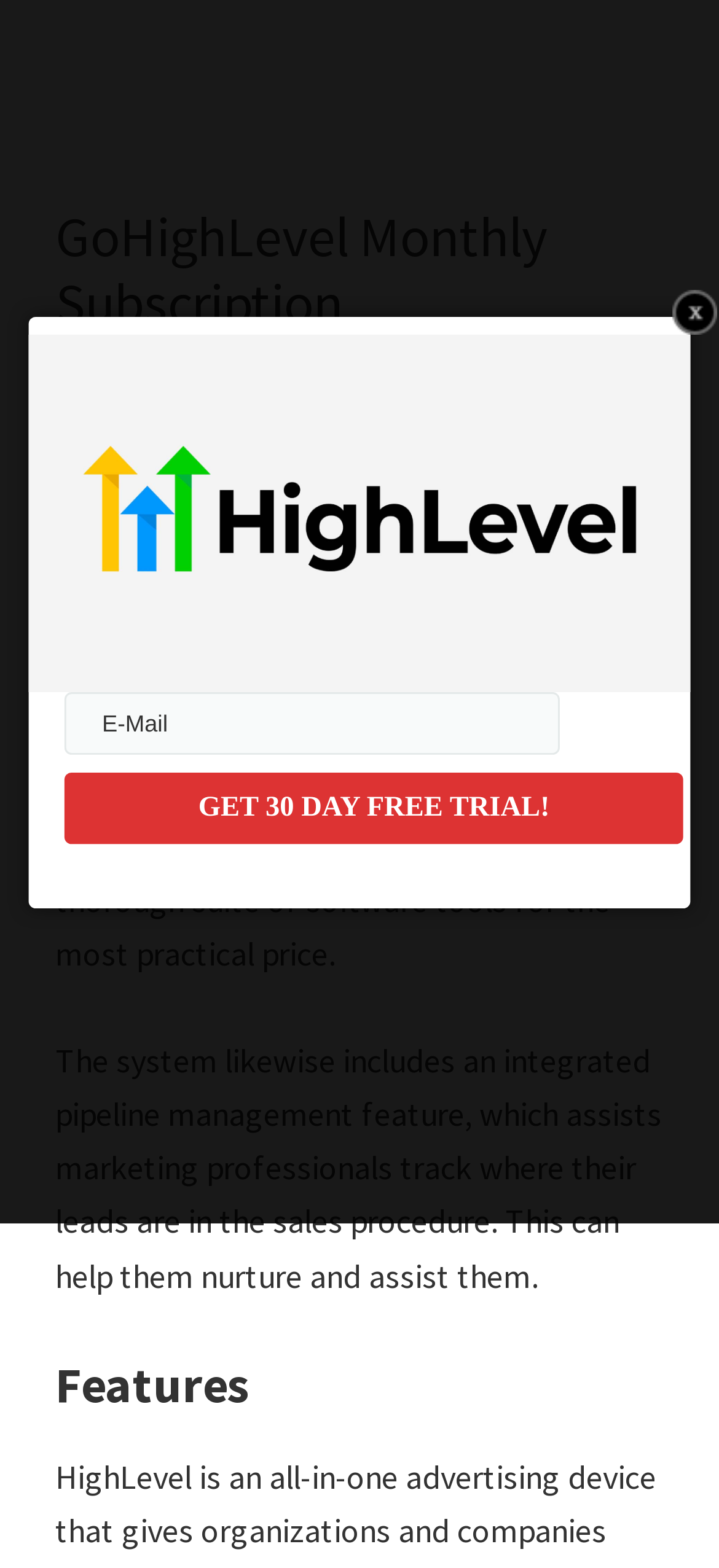Create a full and detailed caption for the entire webpage.

The webpage is about GoHighLevel Monthly Subscription, with a prominent header at the top center of the page displaying the title "GoHighLevel Monthly Subscription". Below the header, there is a brief introduction to the topic, followed by a detailed description of GoHighLevel, a one-stop CRM and marketing platform for regional companies, solution companies, and advertising and marketing companies.

The description is divided into three paragraphs, with the first paragraph explaining the platform's features, the second paragraph highlighting its integrated pipeline management feature, and the third paragraph likely continuing to discuss the platform's benefits.

On the top left corner of the page, there are two links, "Skip to main content" and "Skip to primary sidebar", which allow users to navigate to the main content or primary sidebar of the page. 

On the right side of the page, near the top, there is an empty link with no text. Below it, there is a form with a required email textbox and a button labeled "GET 30 DAY FREE TRIAL!" that encourages users to sign up for a free trial.

The webpage also has a section titled "Features" located at the bottom center of the page, although its content is not immediately visible.